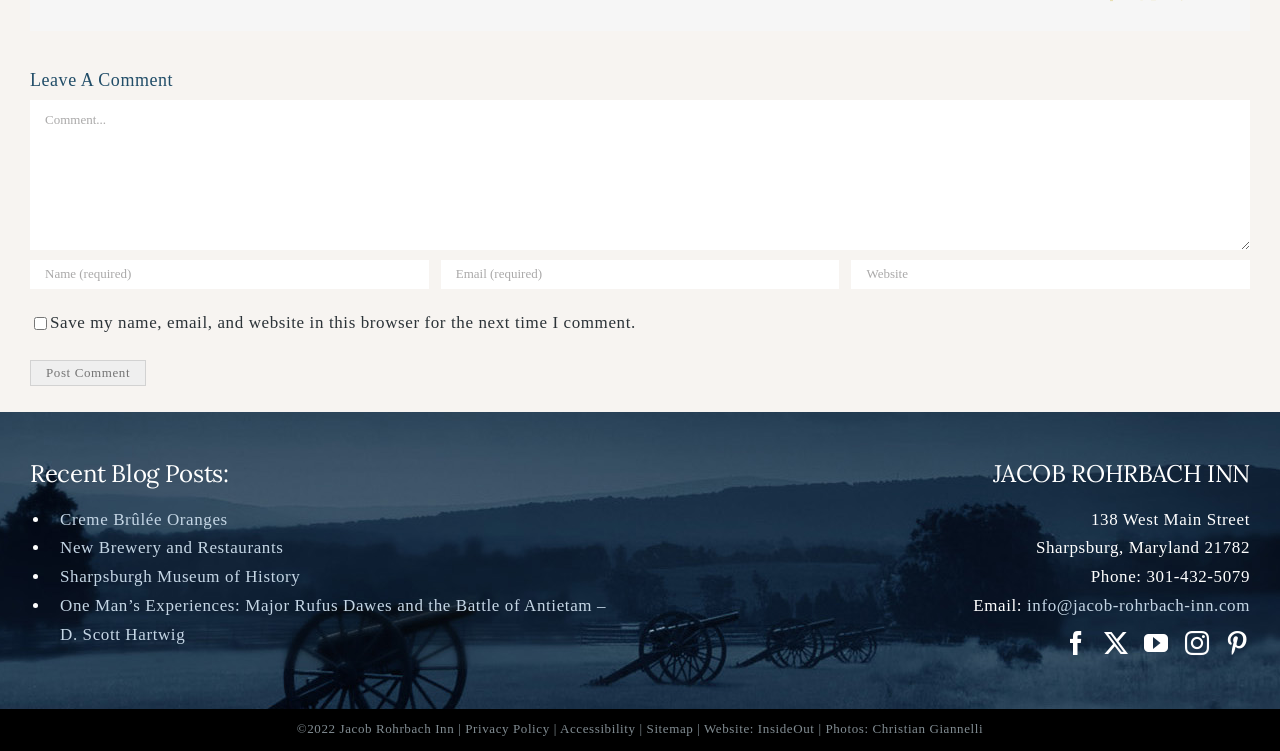What is the phone number of the inn?
Provide a well-explained and detailed answer to the question.

The phone number of the inn is '301-432-5079', as indicated by the 'Phone:' label and the corresponding phone number provided below it.